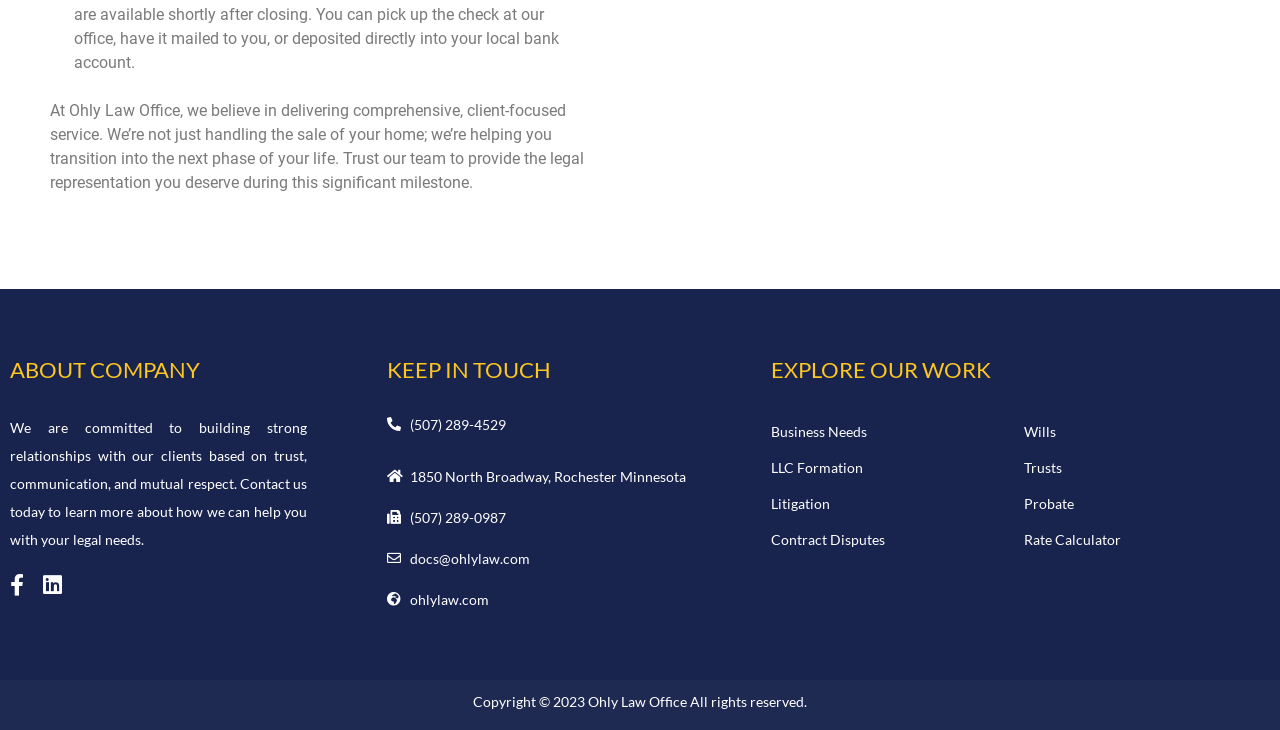Determine the bounding box coordinates for the region that must be clicked to execute the following instruction: "Explore business needs".

[0.602, 0.566, 0.788, 0.616]